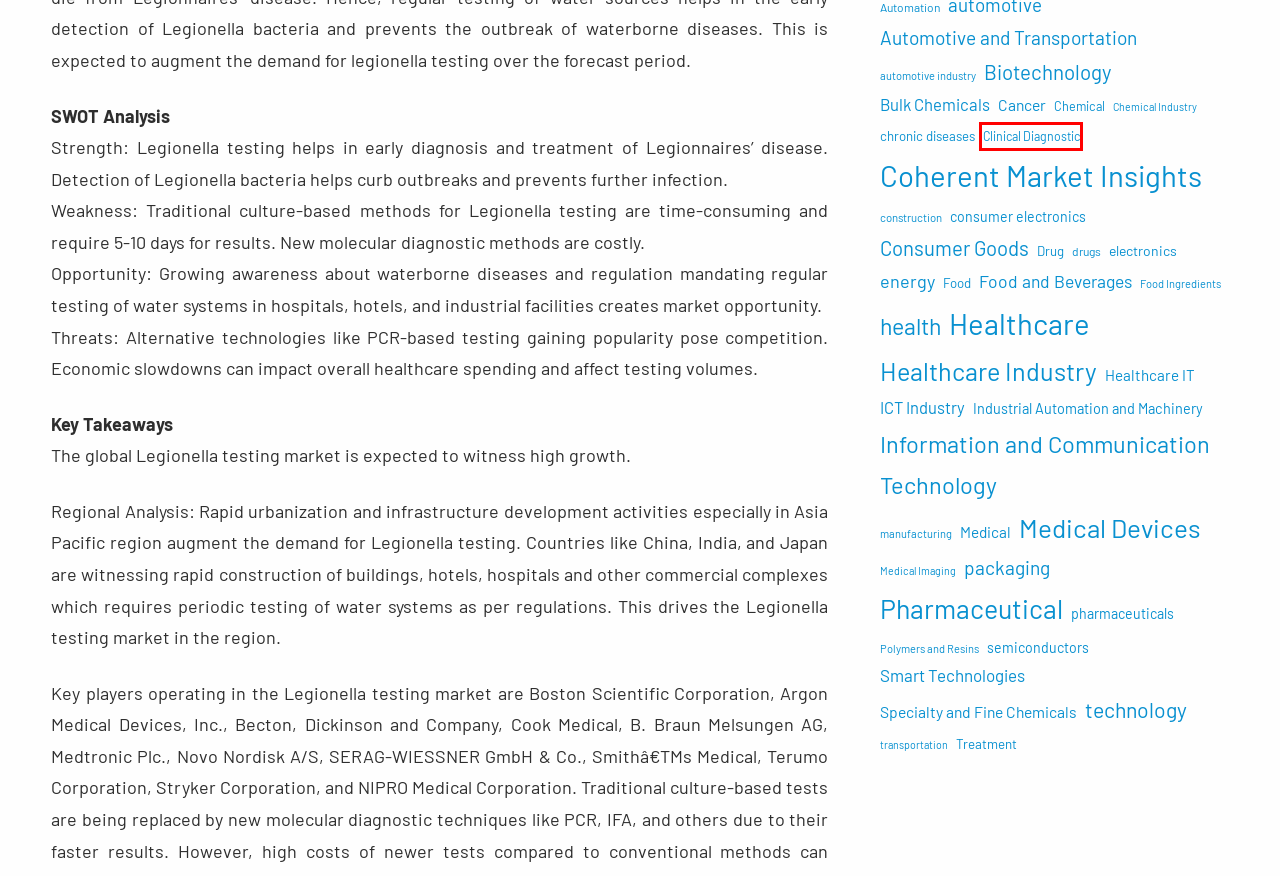Given a webpage screenshot with a UI element marked by a red bounding box, choose the description that best corresponds to the new webpage that will appear after clicking the element. The candidates are:
A. Food and Beverages Archives - trendingwebwire
B. Pharmaceutical Archives - trendingwebwire
C. electronics Archives - trendingwebwire
D. Clinical Diagnostic Archives - trendingwebwire
E. energy Archives - trendingwebwire
F. Medical Archives - trendingwebwire
G. Cancer Archives - trendingwebwire
H. Information and Communication Technology Archives - trendingwebwire

D